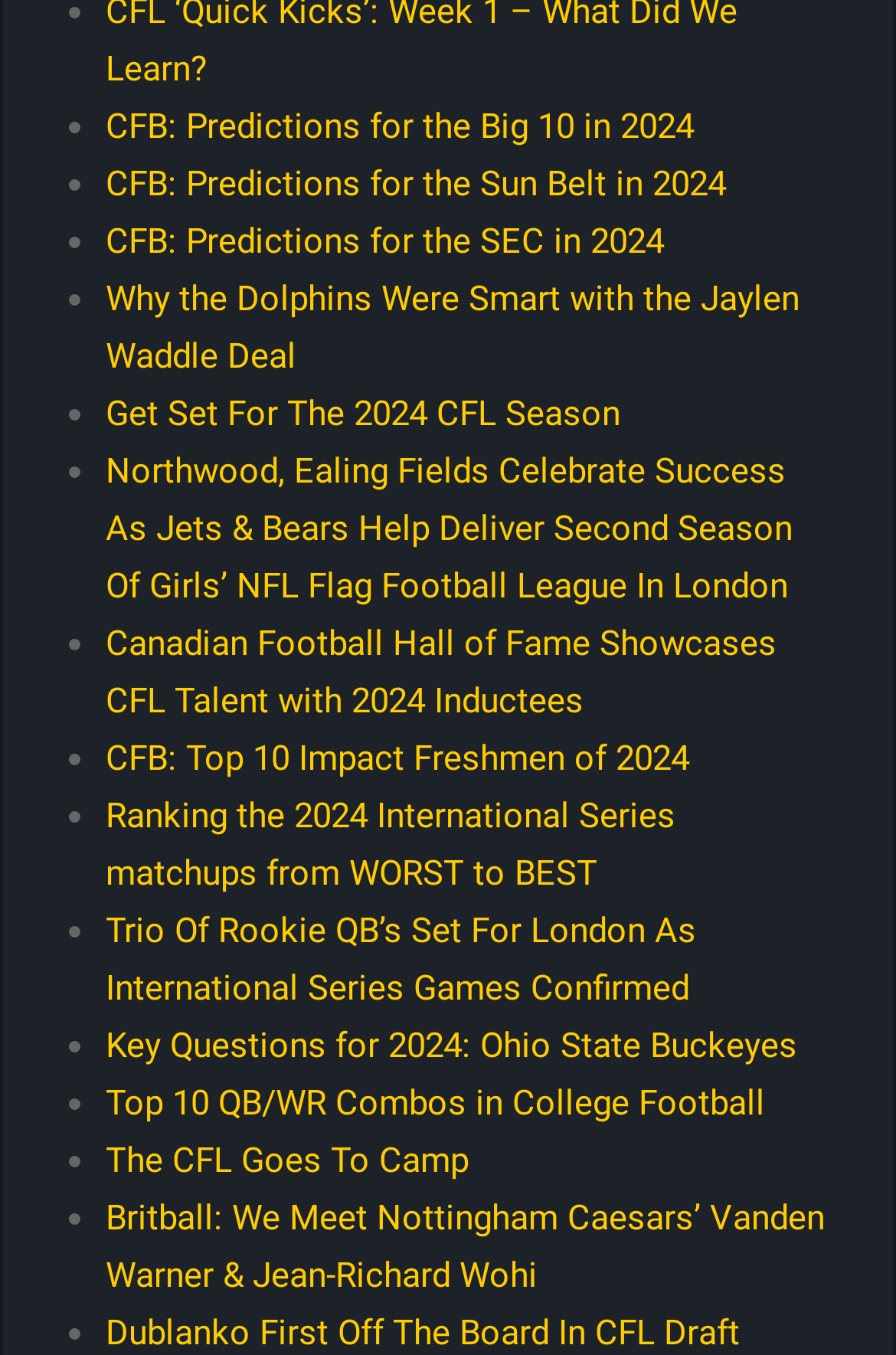What is the theme of the webpage?
Give a detailed and exhaustive answer to the question.

The webpage appears to be focused on sports, specifically American football, with links related to College Football Bowl (CFB) predictions, the Canadian Football League (CFL), and the National Football League (NFL).